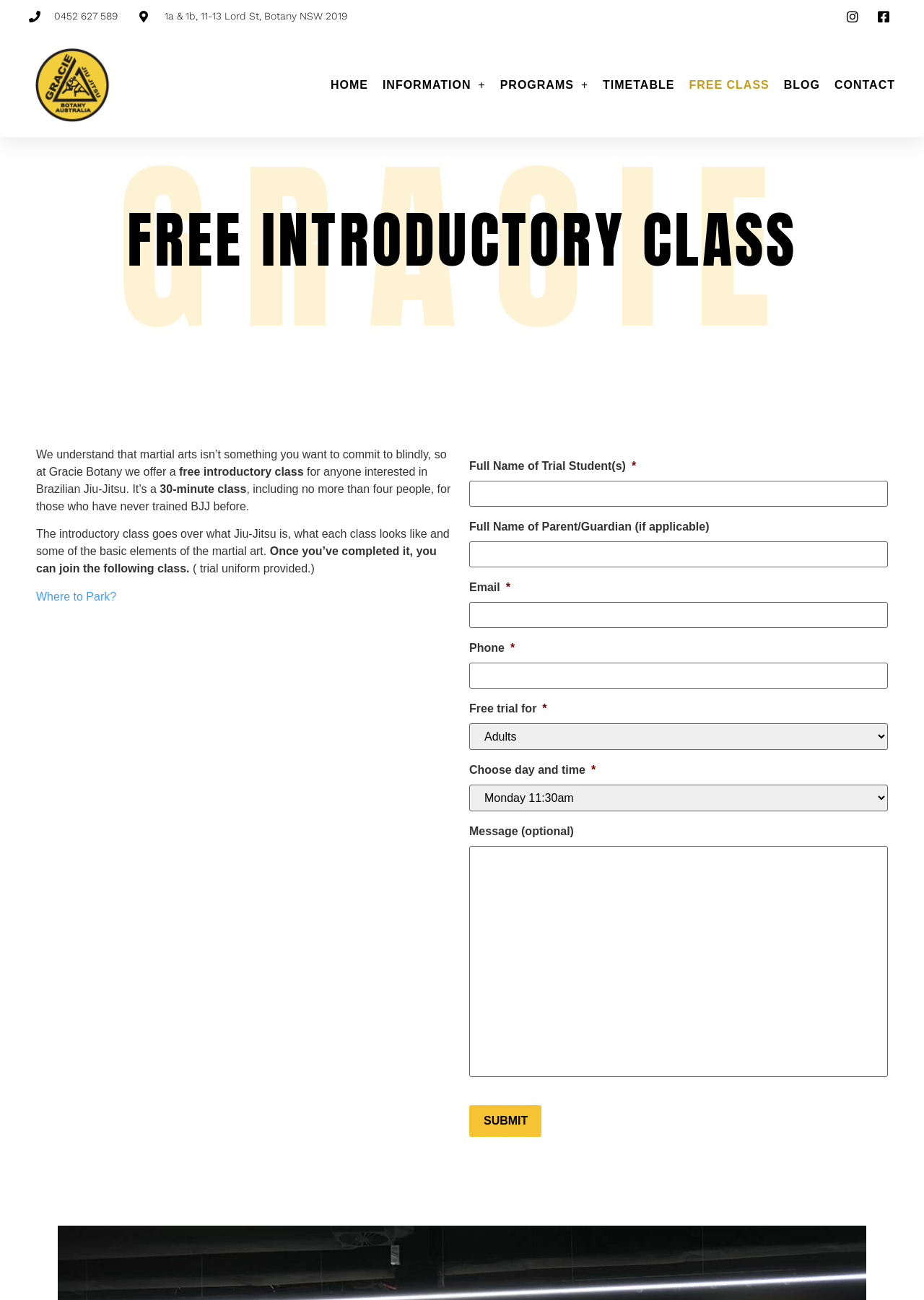Pinpoint the bounding box coordinates of the element to be clicked to execute the instruction: "Select a 'Free trial for' option".

[0.508, 0.556, 0.961, 0.577]